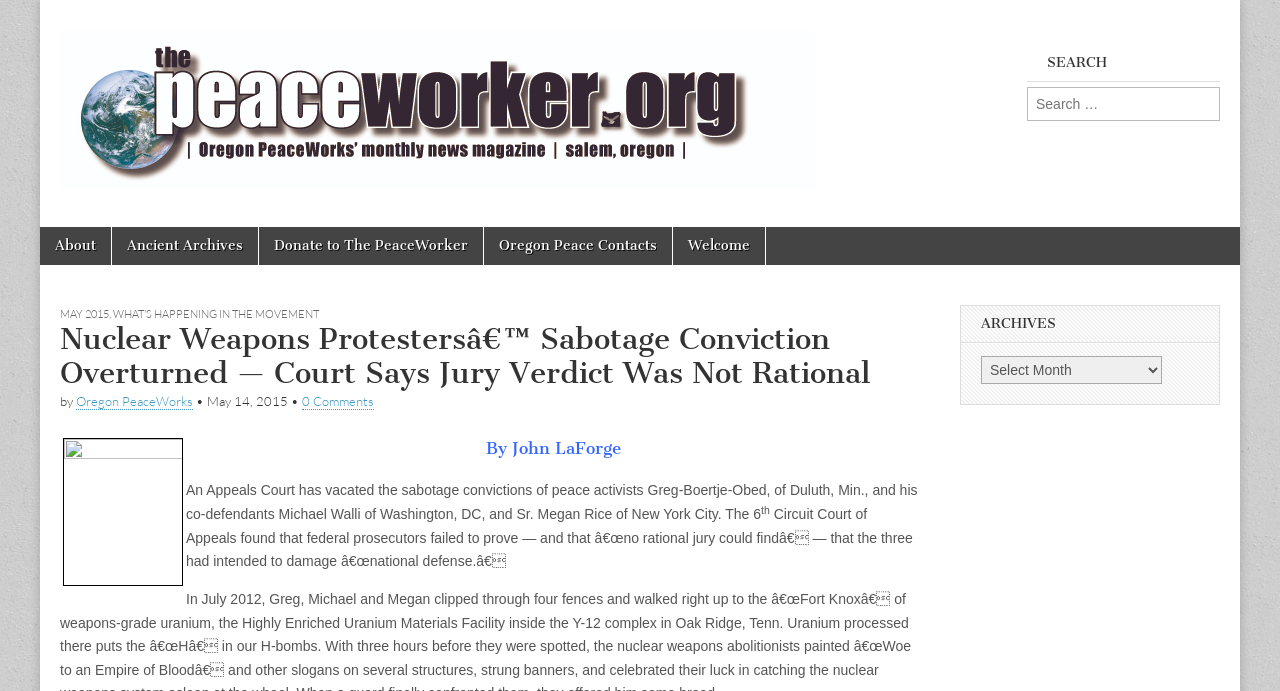Identify the bounding box of the HTML element described as: "Welcome".

[0.526, 0.328, 0.598, 0.383]